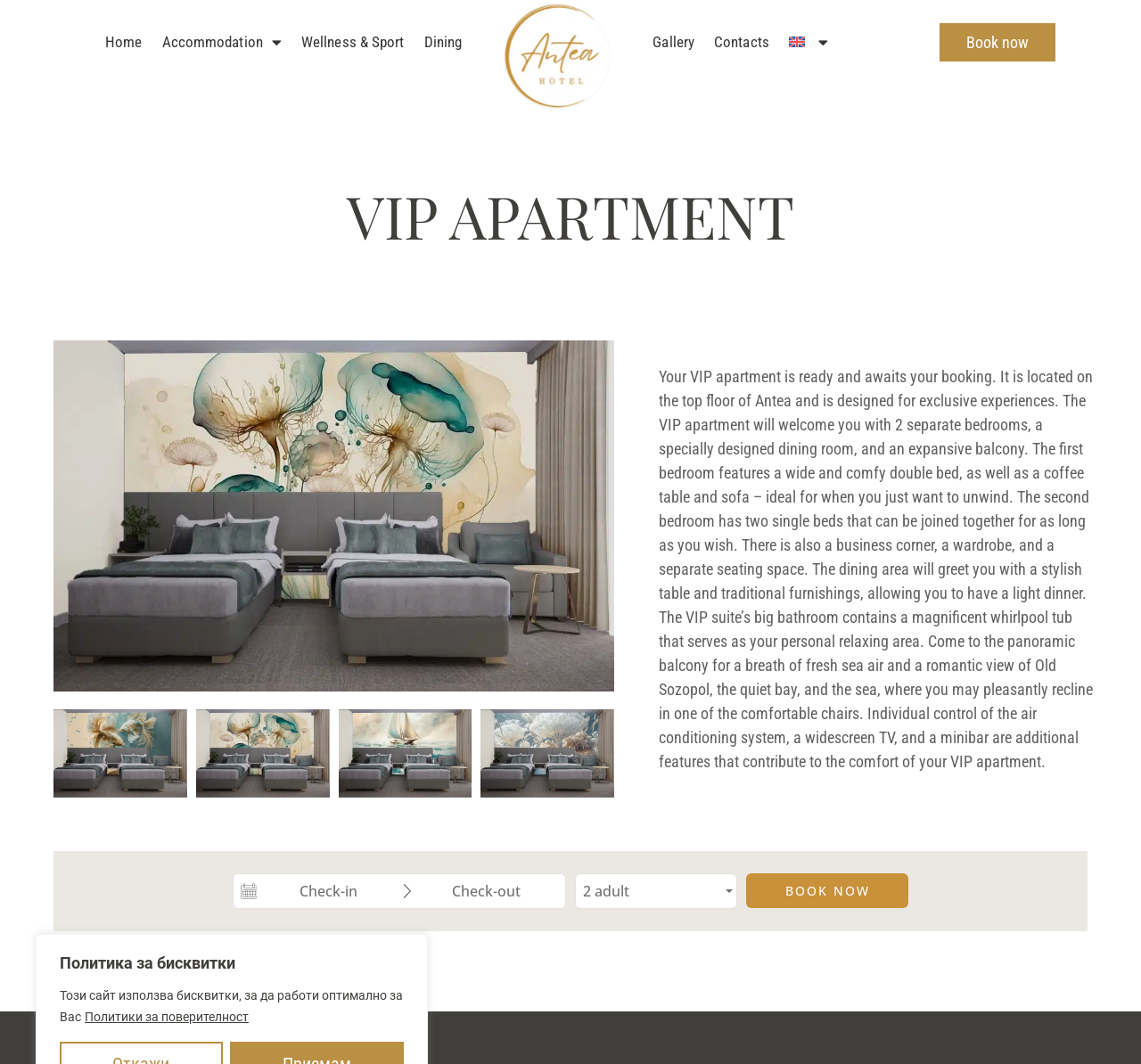Please determine the bounding box coordinates of the section I need to click to accomplish this instruction: "Choose English language".

[0.683, 0.022, 0.734, 0.057]